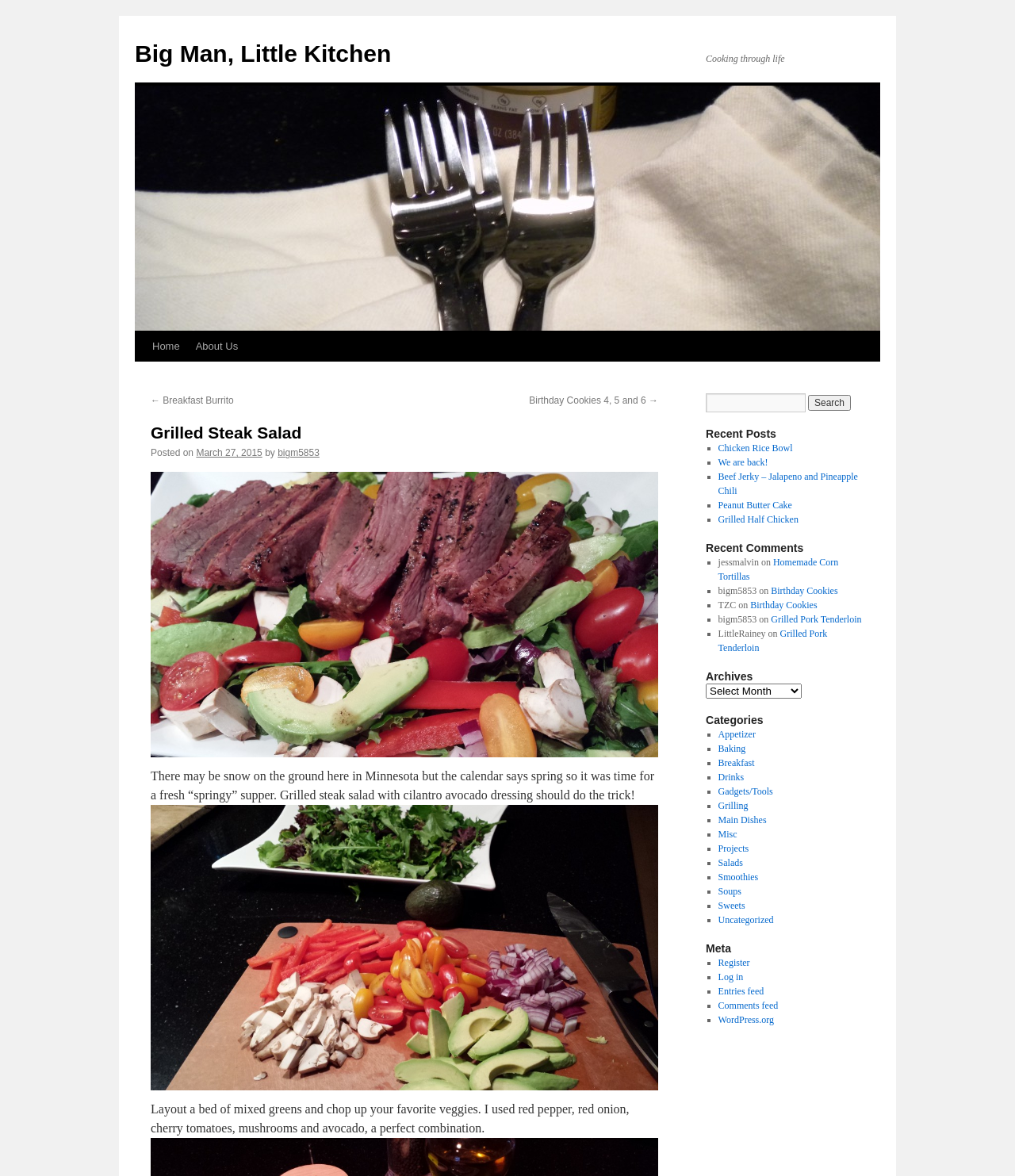Specify the bounding box coordinates of the element's area that should be clicked to execute the given instruction: "Learn about 'The Victorian Style'". The coordinates should be four float numbers between 0 and 1, i.e., [left, top, right, bottom].

None